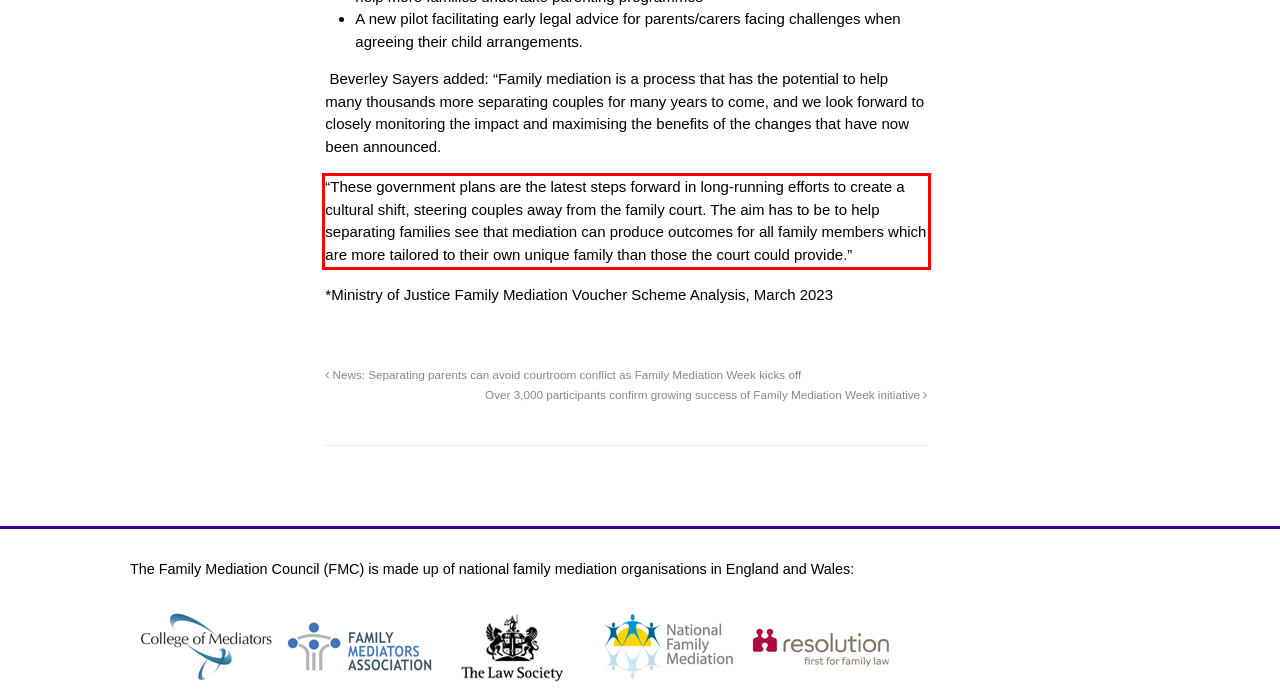Using the webpage screenshot, recognize and capture the text within the red bounding box.

“These government plans are the latest steps forward in long-running efforts to create a cultural shift, steering couples away from the family court. The aim has to be to help separating families see that mediation can produce outcomes for all family members which are more tailored to their own unique family than those the court could provide.”